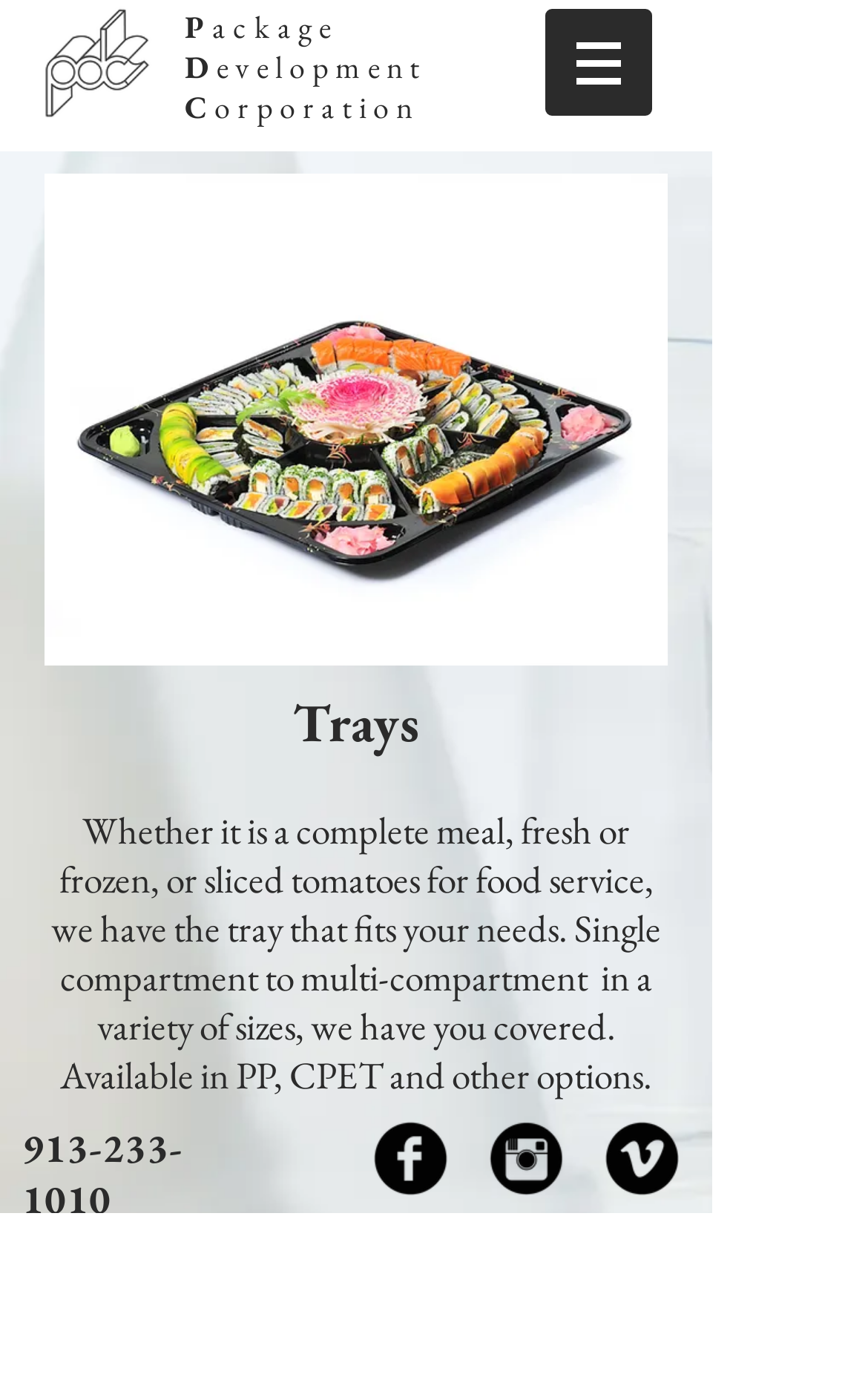Please answer the following question using a single word or phrase: What is the company name?

Package Development Corporation